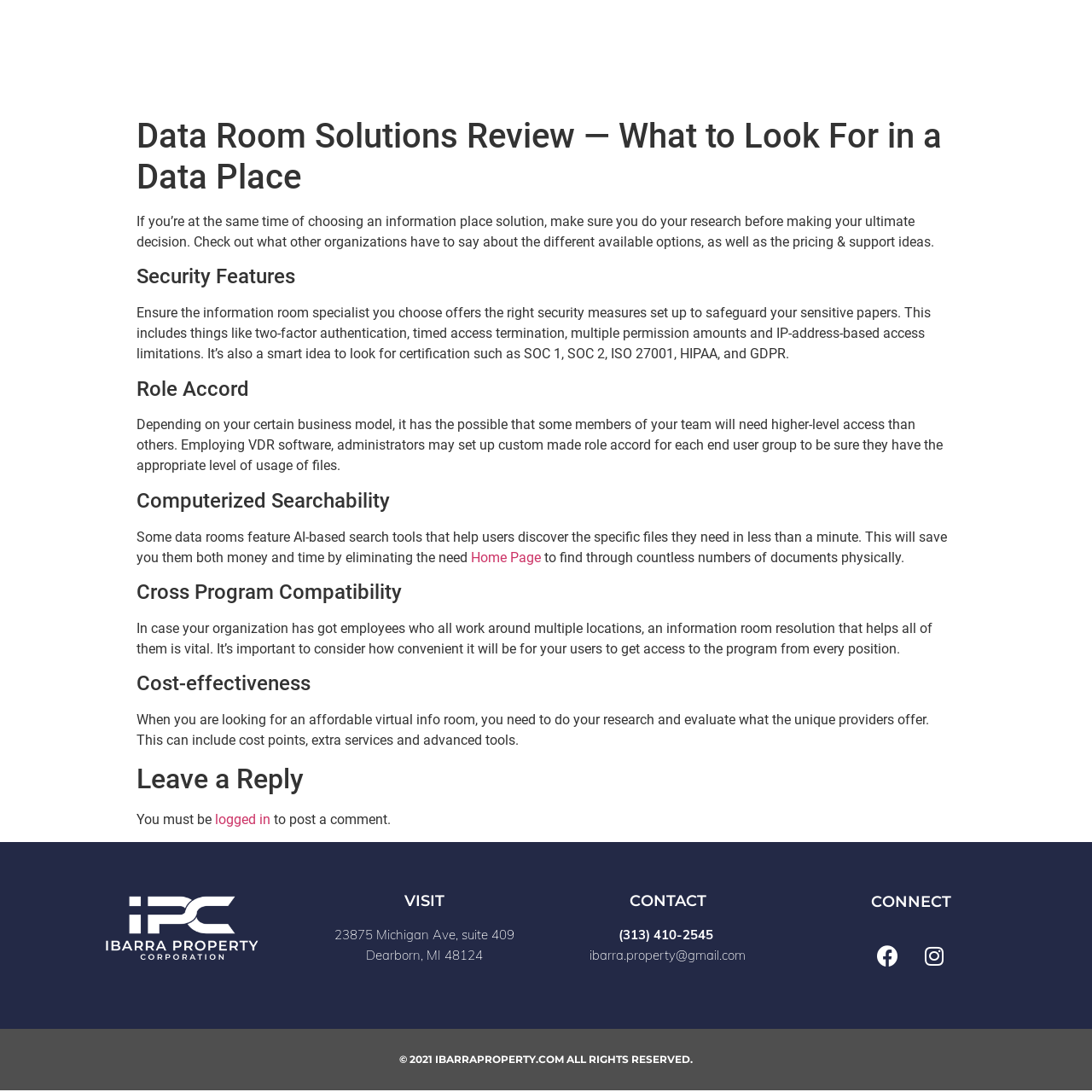Determine the bounding box coordinates for the area you should click to complete the following instruction: "Click on About".

[0.055, 0.039, 0.124, 0.061]